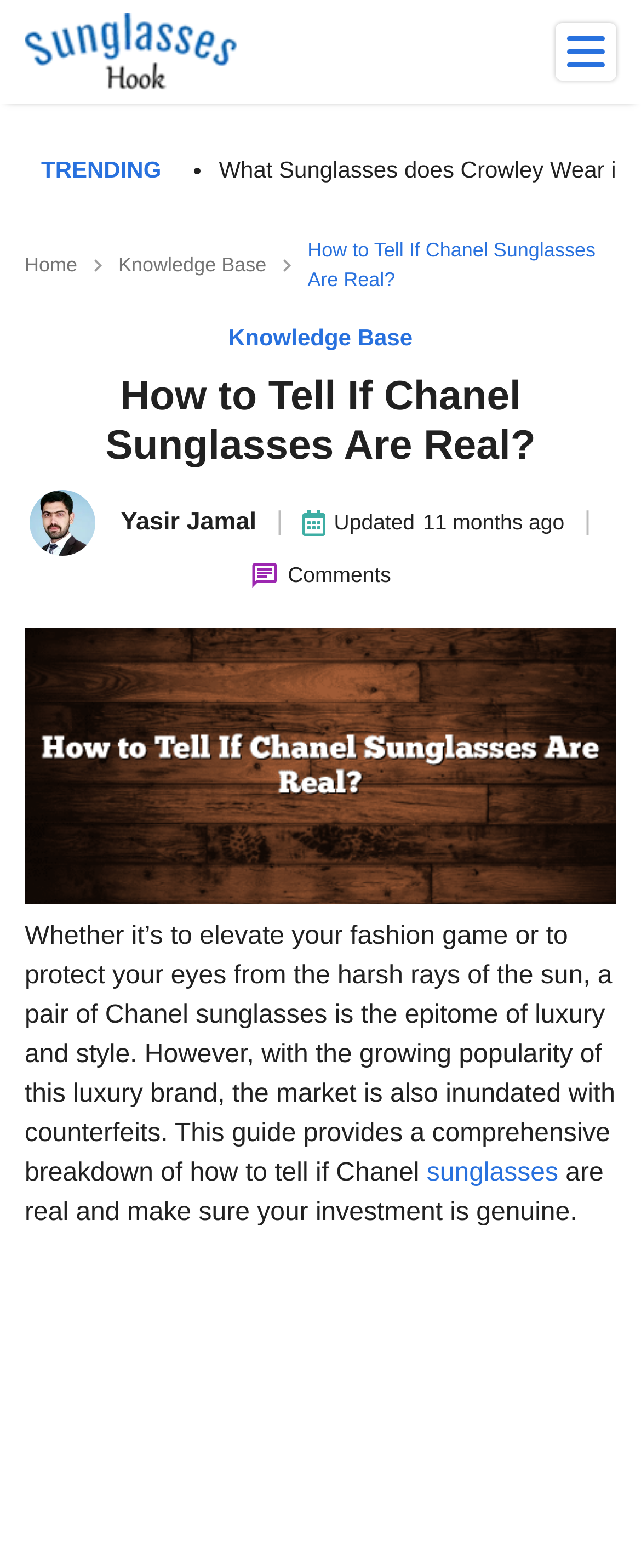What is the author of this article?
Can you give a detailed and elaborate answer to the question?

The author of this article can be found by looking at the section below the breadcrumbs navigation, where it says 'Yasir Jamal' with a small image of the author.